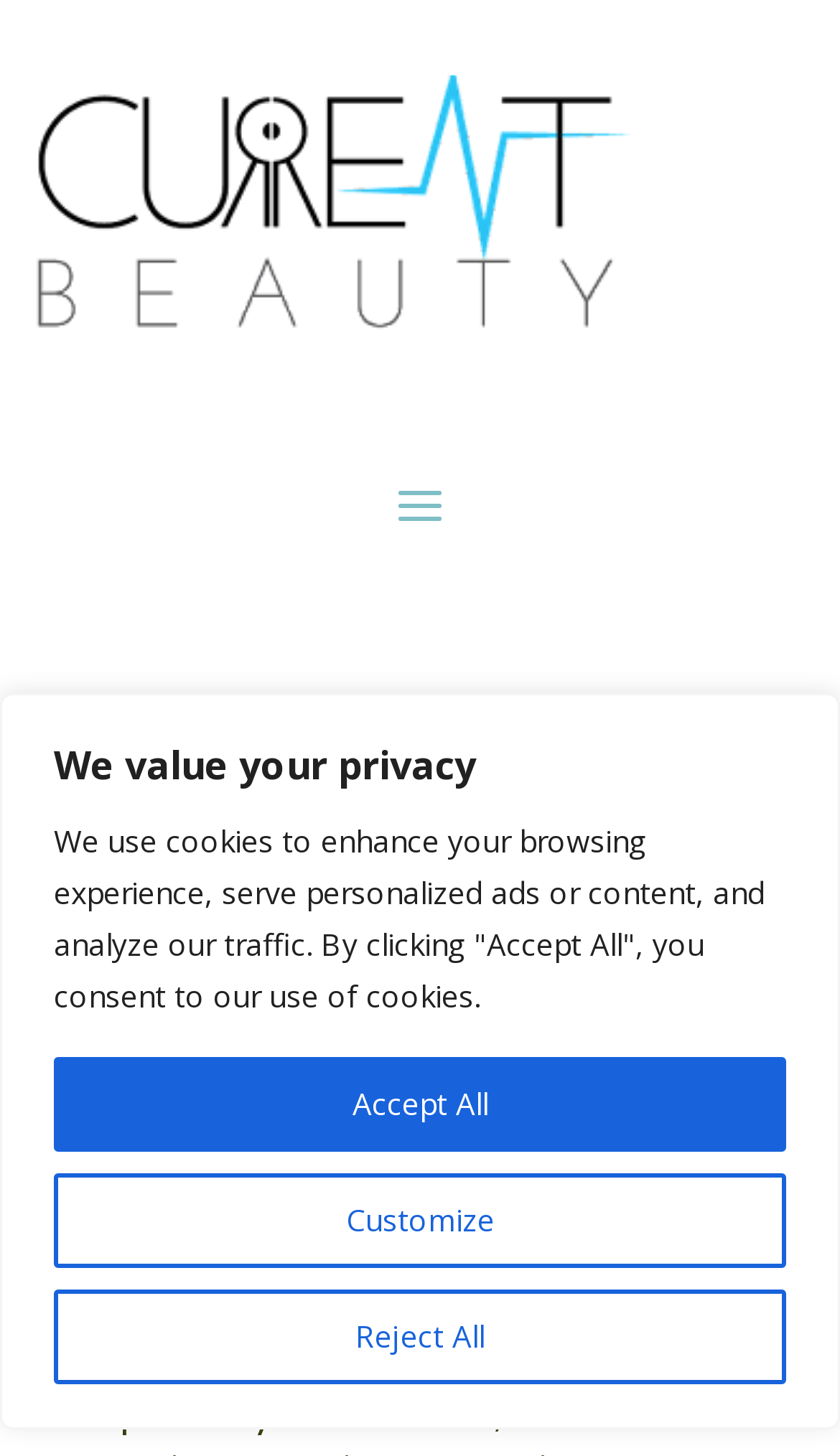What is the main topic of the webpage?
Respond to the question with a well-detailed and thorough answer.

Based on the webpage content, it appears that the main topic of the webpage is to provide terms and conditions for users, which includes information on treatment prices, courses of treatments, and other related policies.